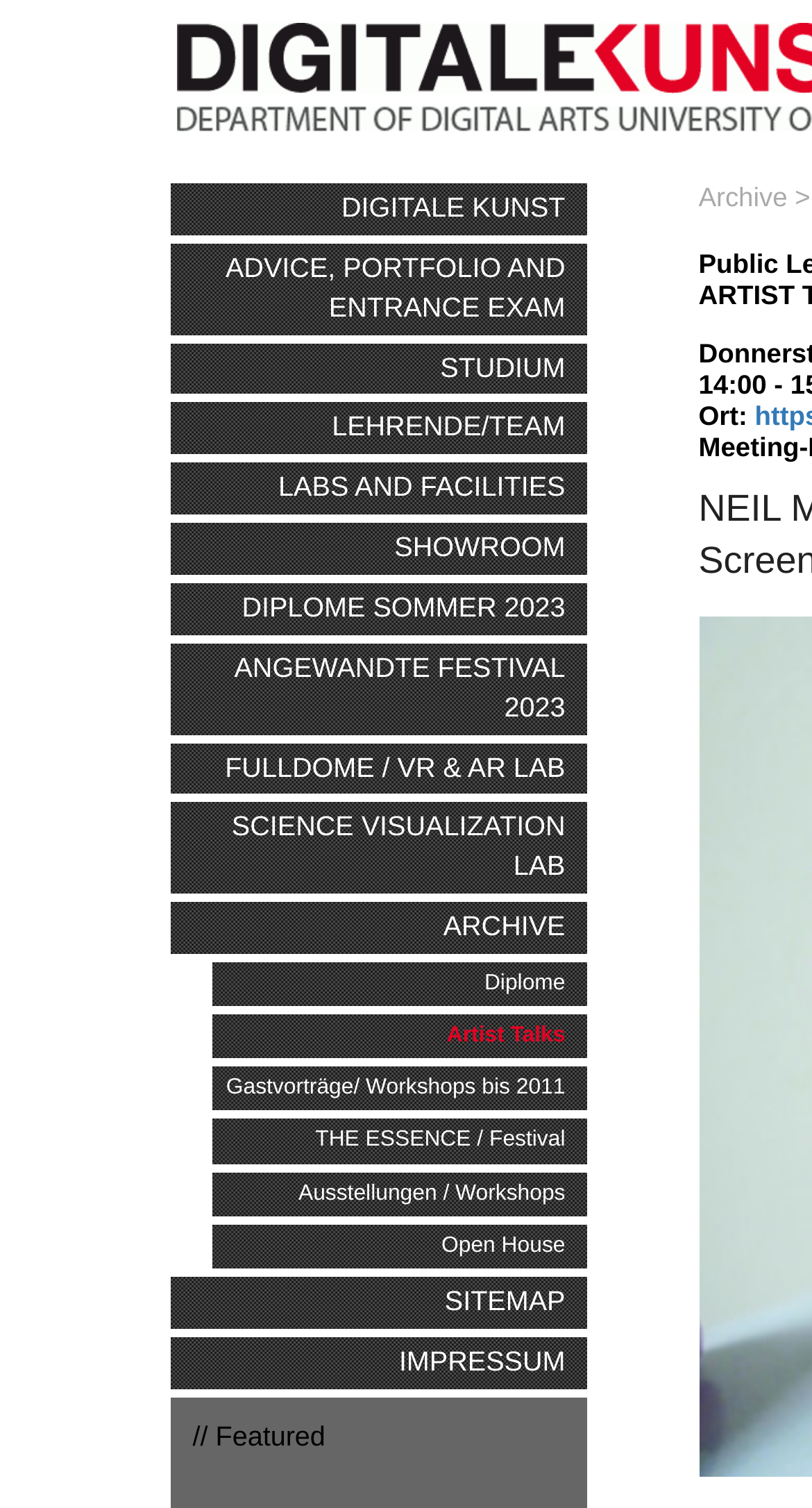Determine the bounding box coordinates of the area to click in order to meet this instruction: "click on DIGITALE KUNST".

[0.209, 0.122, 0.722, 0.156]